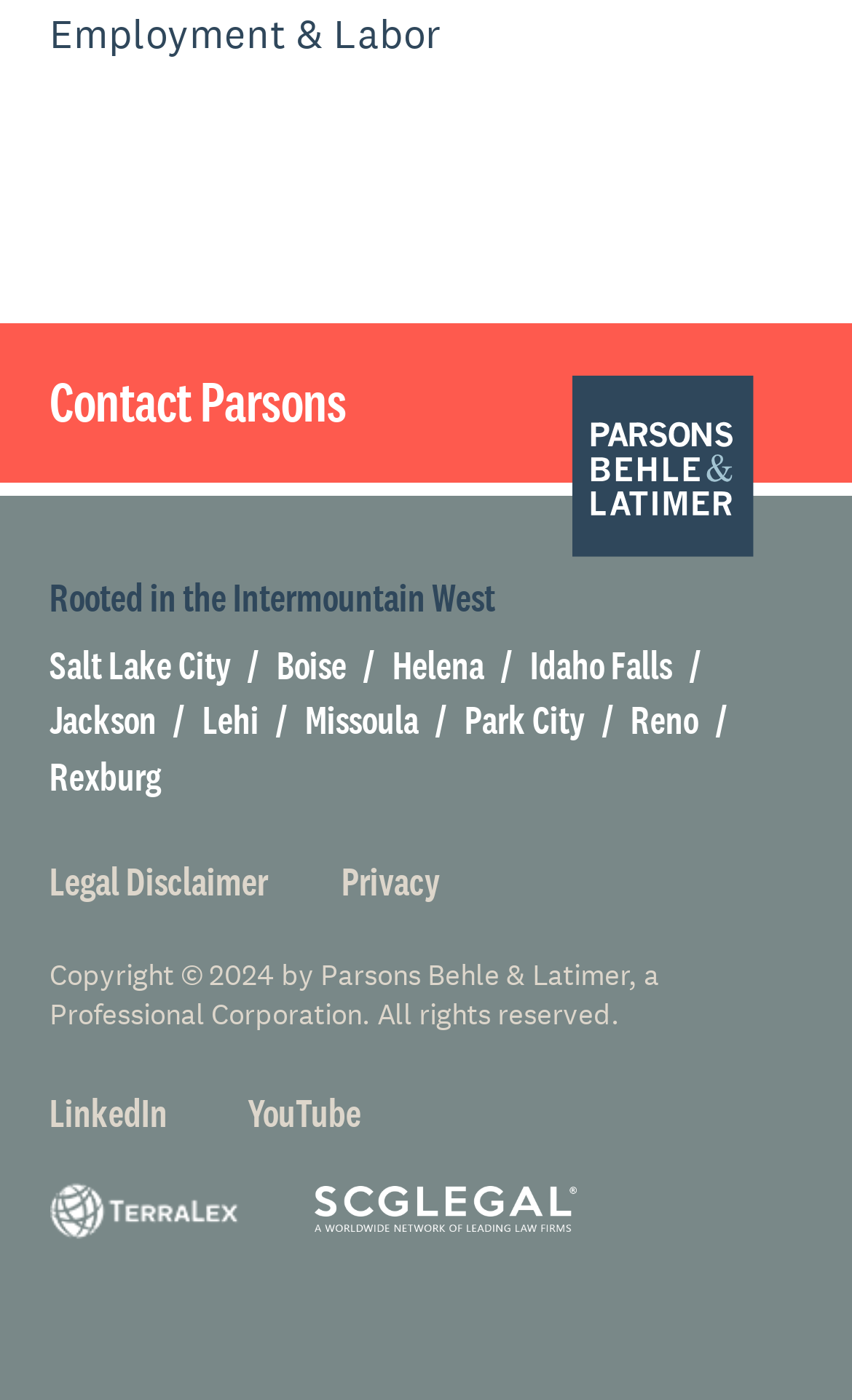Please mark the clickable region by giving the bounding box coordinates needed to complete this instruction: "Go to GAK home page".

None